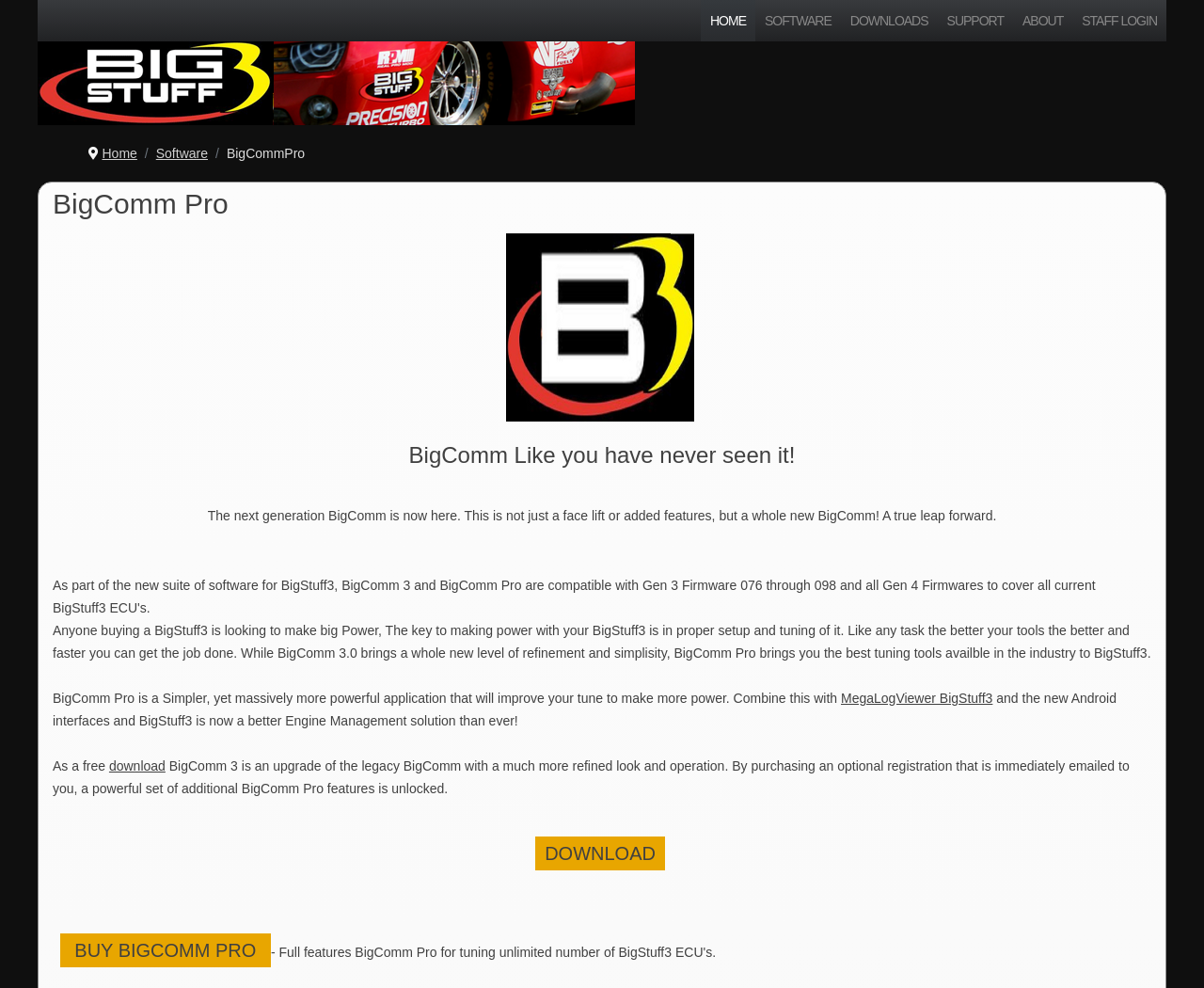Provide a one-word or one-phrase answer to the question:
How many main menu items are there?

6